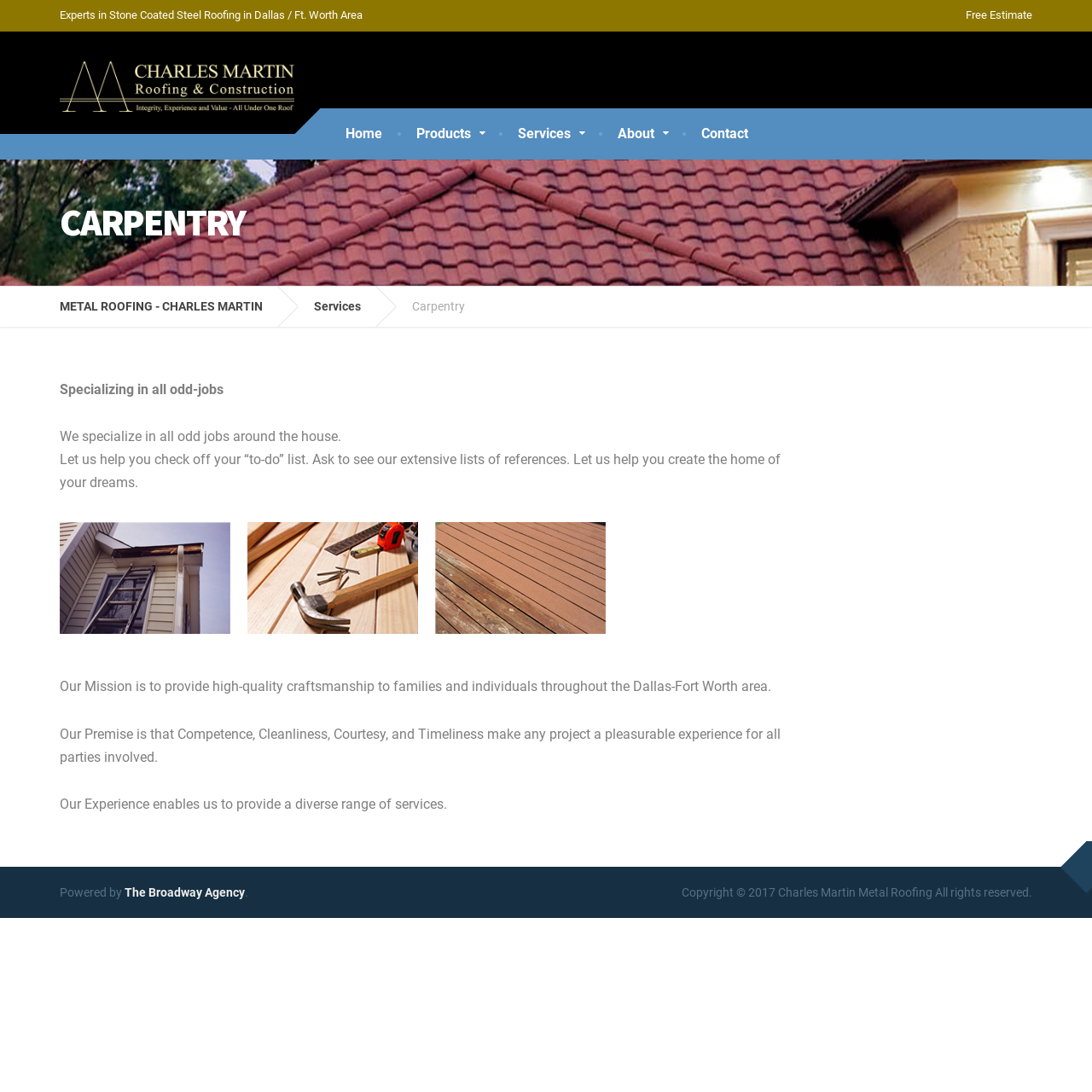Locate the bounding box coordinates of the element to click to perform the following action: 'Click on 'Contact''. The coordinates should be given as four float values between 0 and 1, in the form of [left, top, right, bottom].

[0.627, 0.099, 0.701, 0.146]